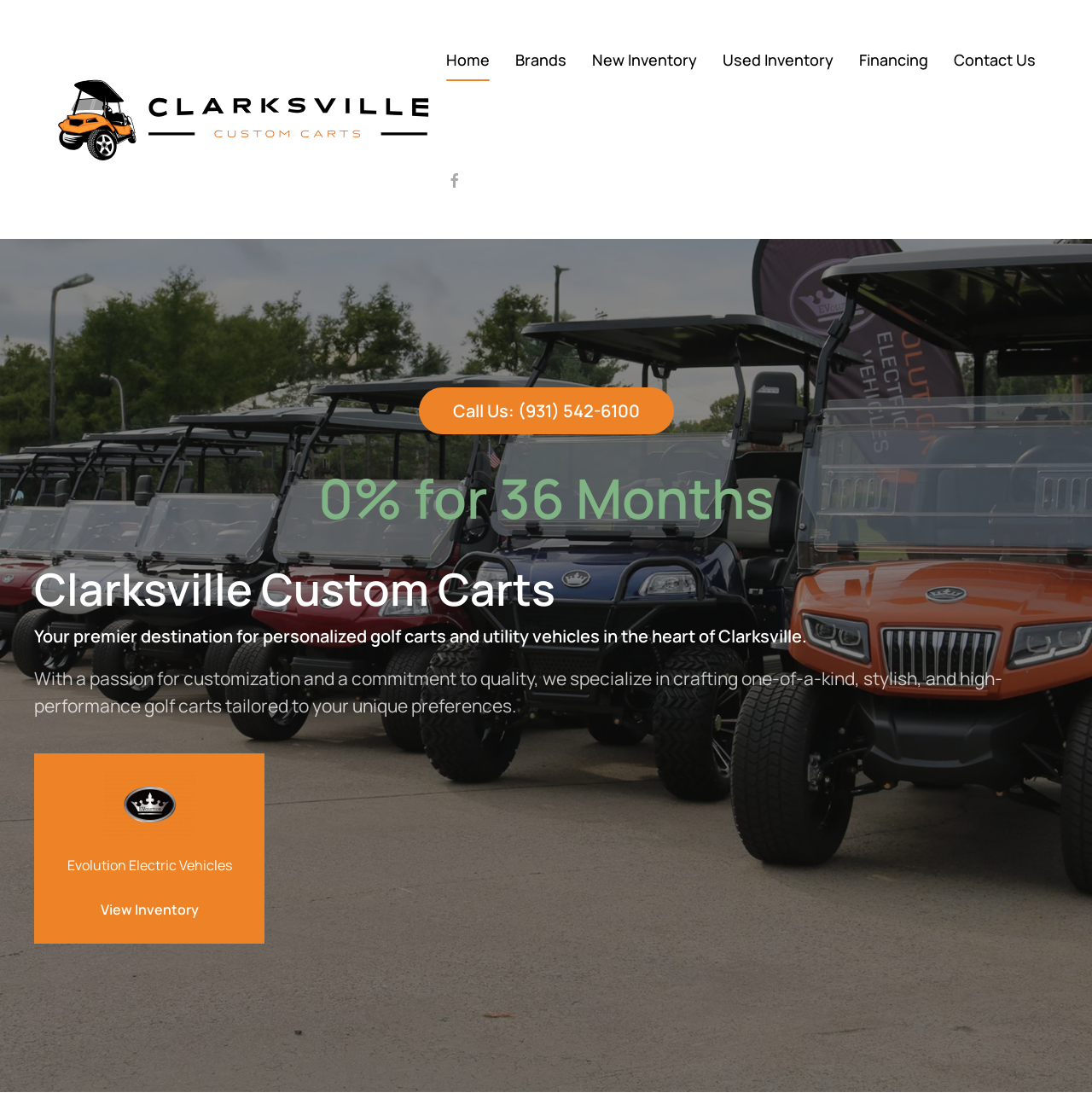Provide the bounding box coordinates of the section that needs to be clicked to accomplish the following instruction: "View 'Evolution Electric Vehicles' Inventory."

[0.074, 0.799, 0.2, 0.83]